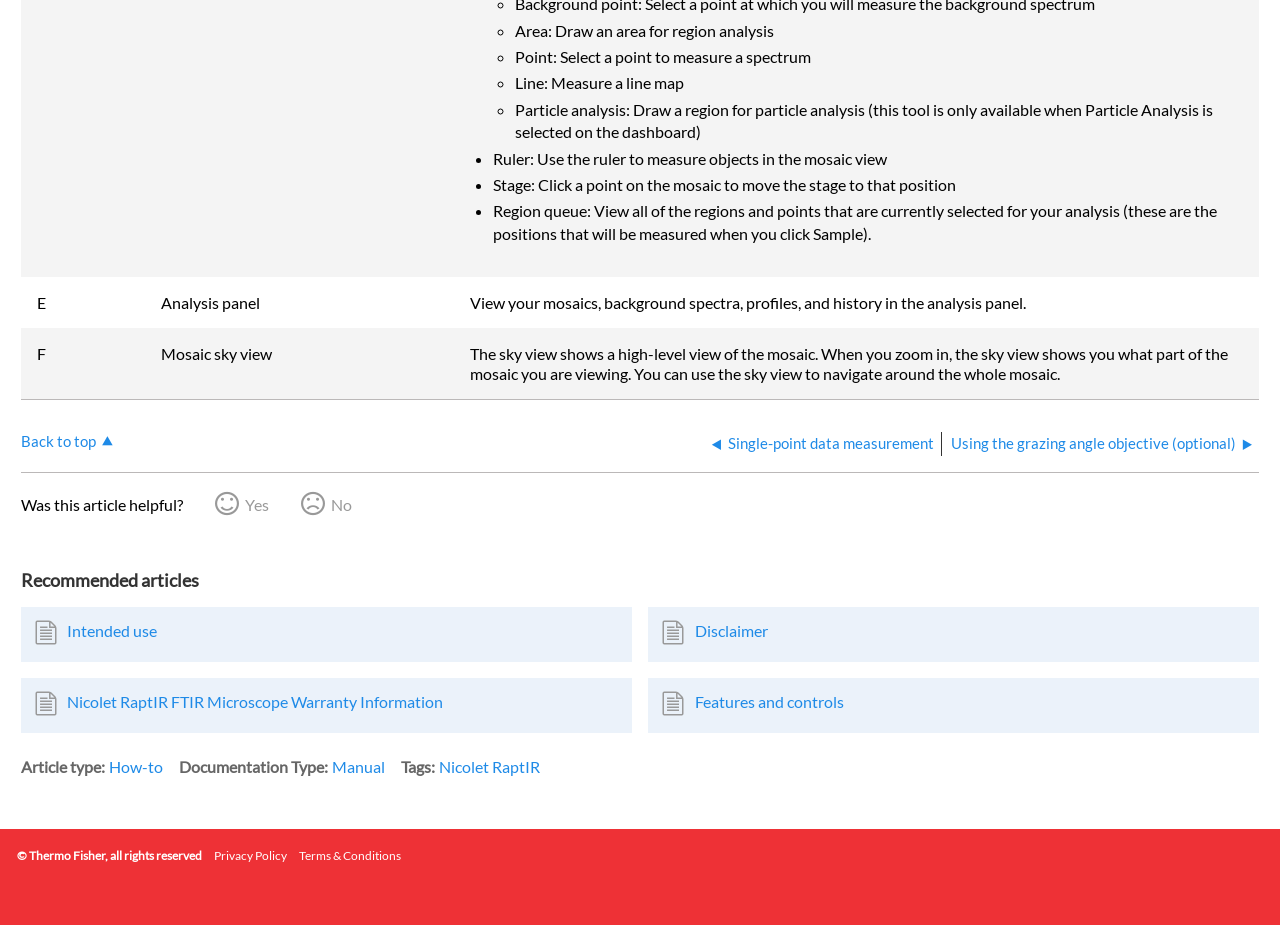What is the purpose of the Region queue?
Use the screenshot to answer the question with a single word or phrase.

View selected regions